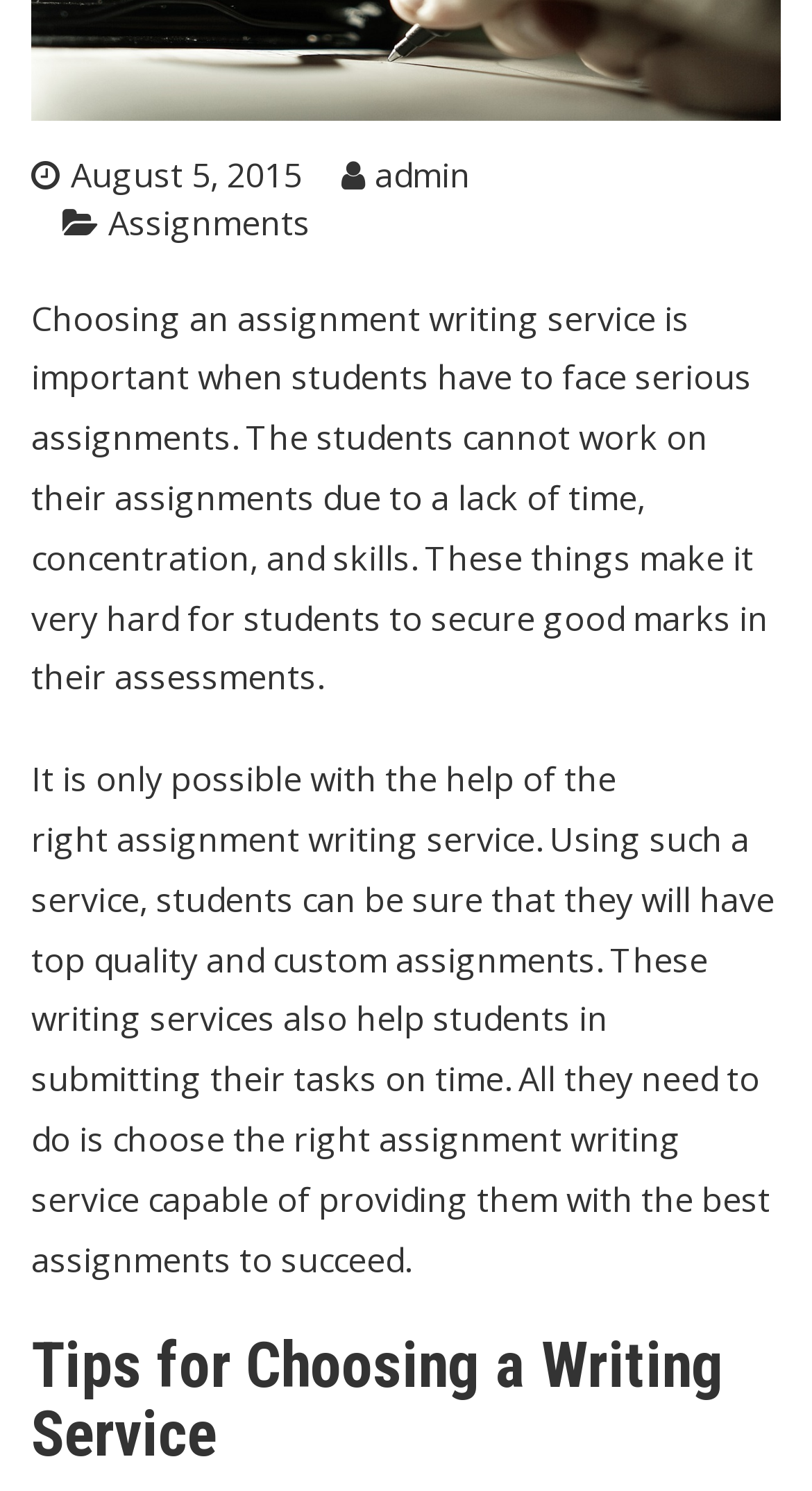Locate the bounding box for the described UI element: "Assignments". Ensure the coordinates are four float numbers between 0 and 1, formatted as [left, top, right, bottom].

[0.077, 0.134, 0.382, 0.166]